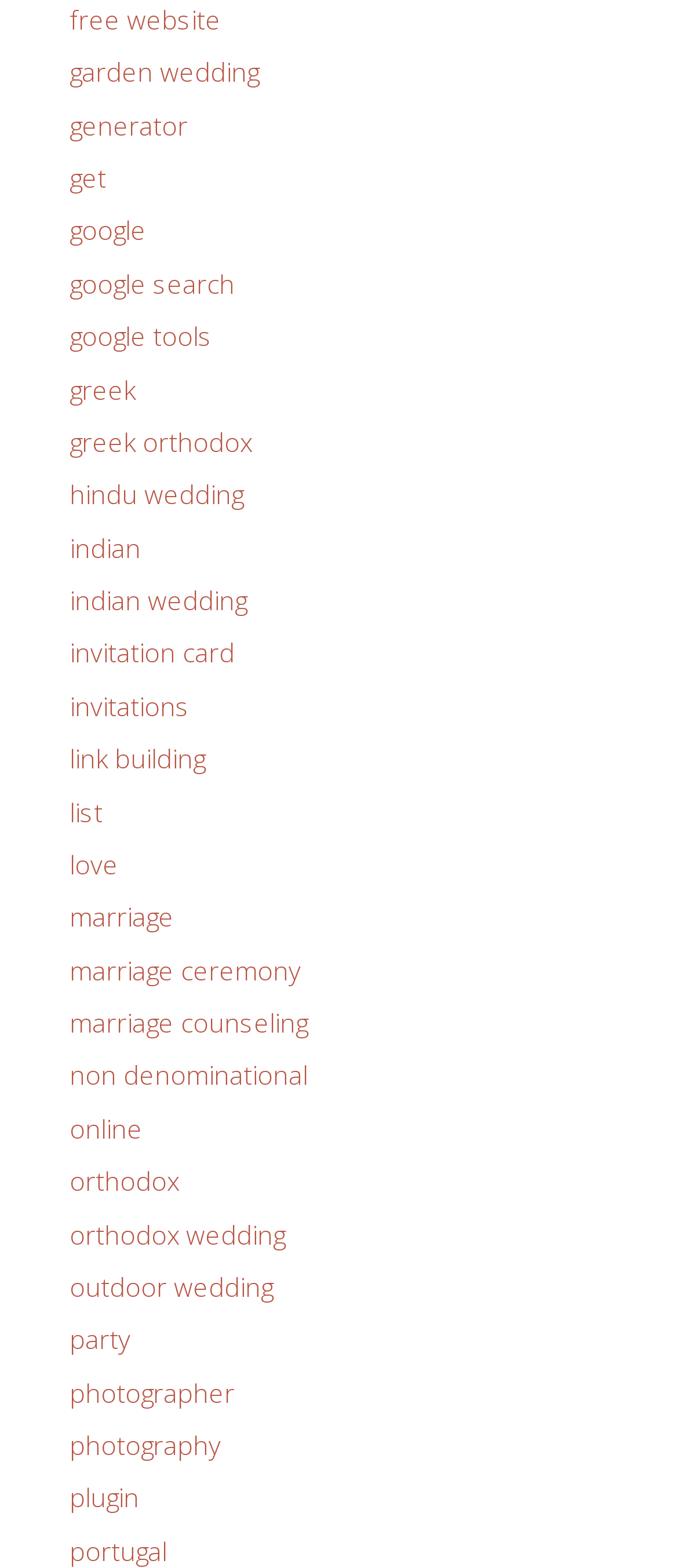Specify the bounding box coordinates for the region that must be clicked to perform the given instruction: "check out outdoor wedding".

[0.103, 0.809, 0.403, 0.831]